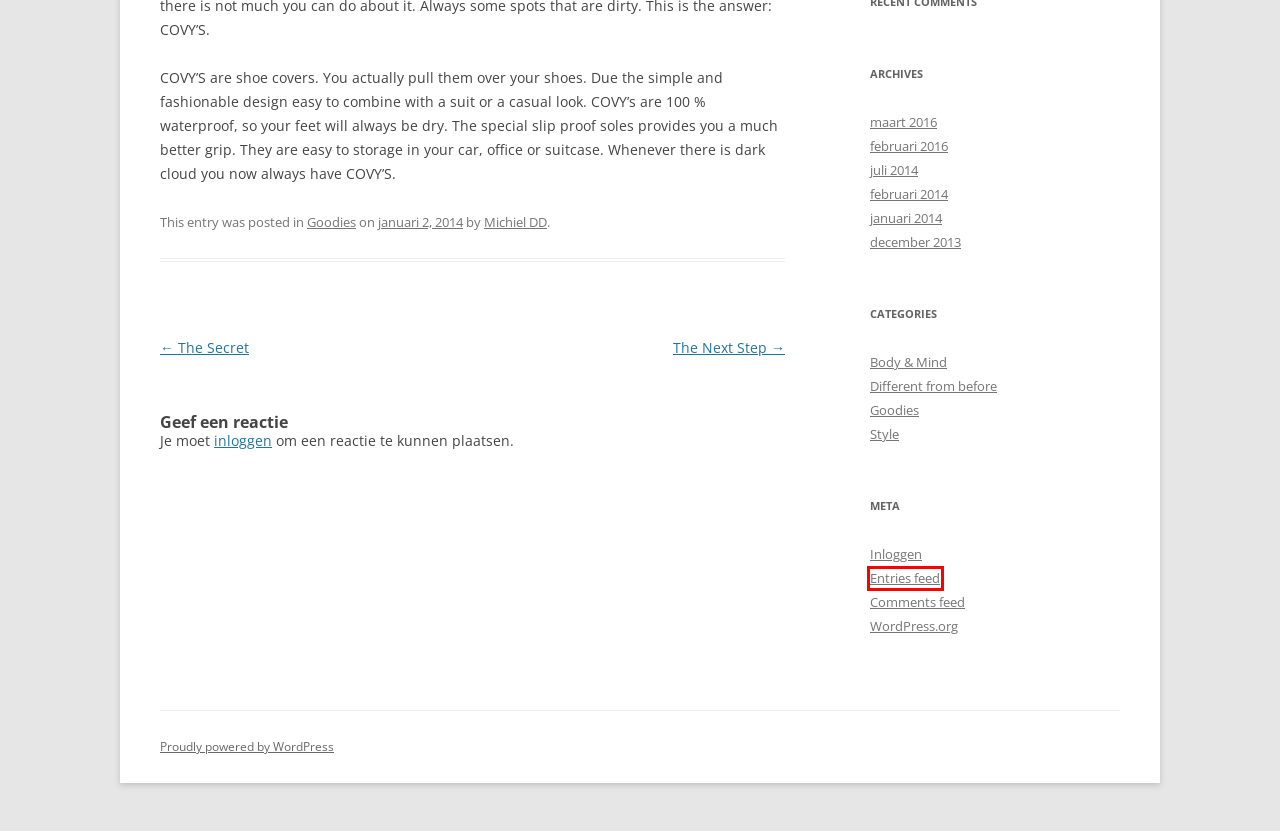Review the screenshot of a webpage which includes a red bounding box around an element. Select the description that best fits the new webpage once the element in the bounding box is clicked. Here are the candidates:
A. Michiel DD - Distinctly-Different.com
B. december 2013 - Distinctly-Different.com
C. Different from before Archives - Distinctly-Different.com
D. Reacties voor Distinctly-Different.com
E. Distinctly-Different.com
F. maart 2016 - Distinctly-Different.com
G. The Secret - Distinctly-Different.com
H. Style Archives - Distinctly-Different.com

E